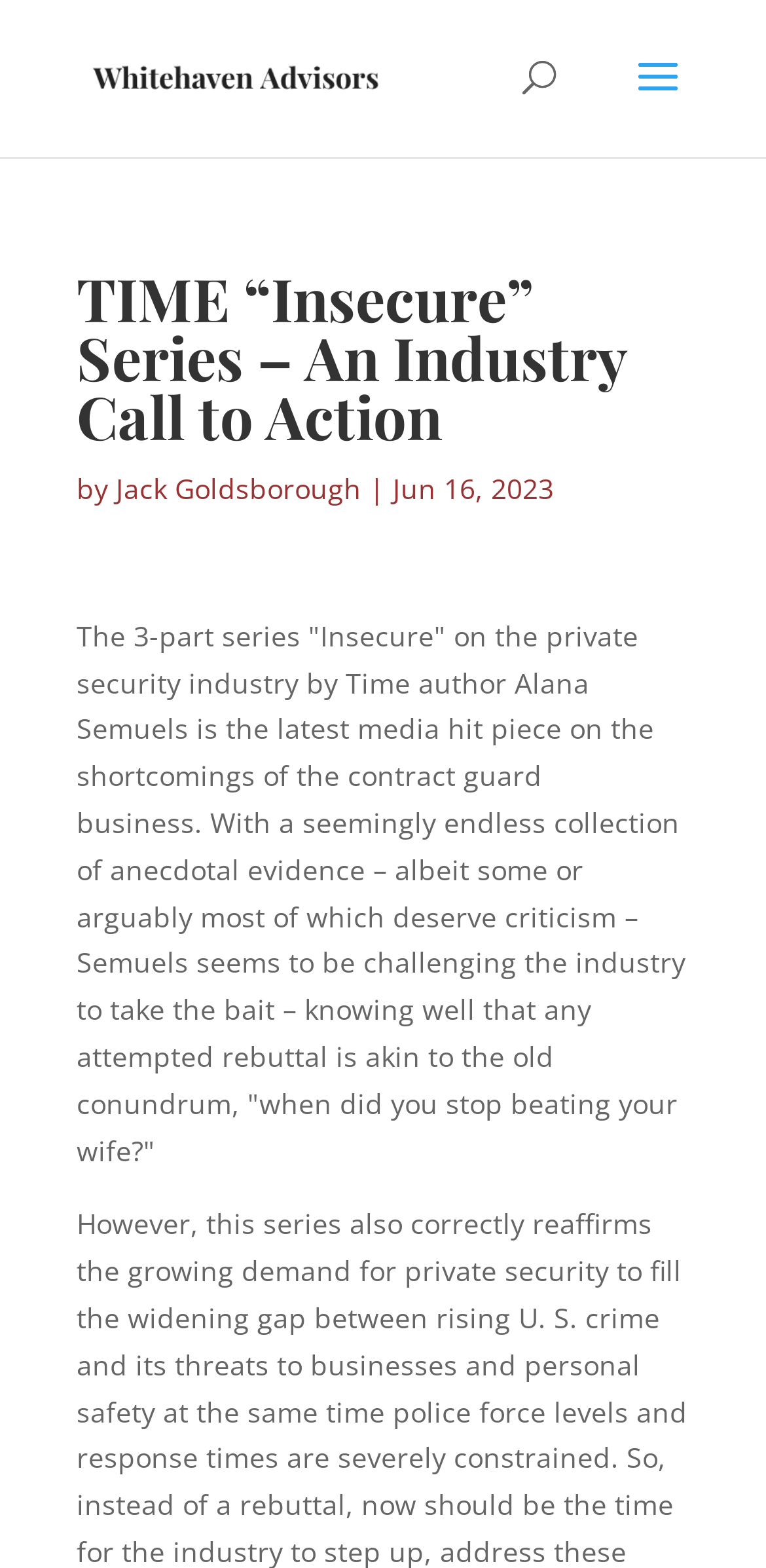Determine the main headline from the webpage and extract its text.

TIME “Insecure” Series – An Industry Call to Action